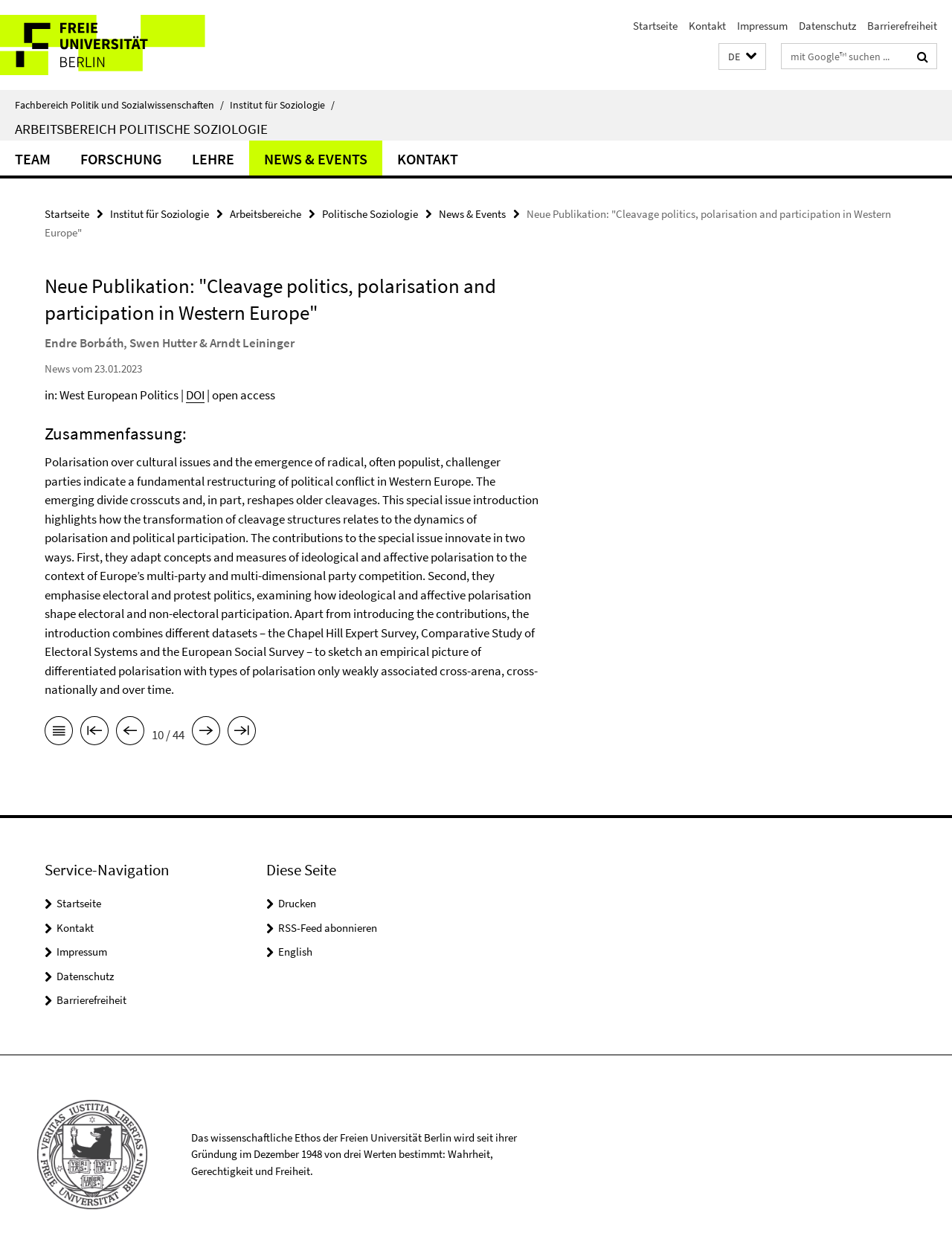What is the name of the university?
Please ensure your answer is as detailed and informative as possible.

The question asks for the name of the university. The name can be found in the image at the bottom of the webpage. The image is the seal of the Freien Universität Berlin. The answer is the name of the university.